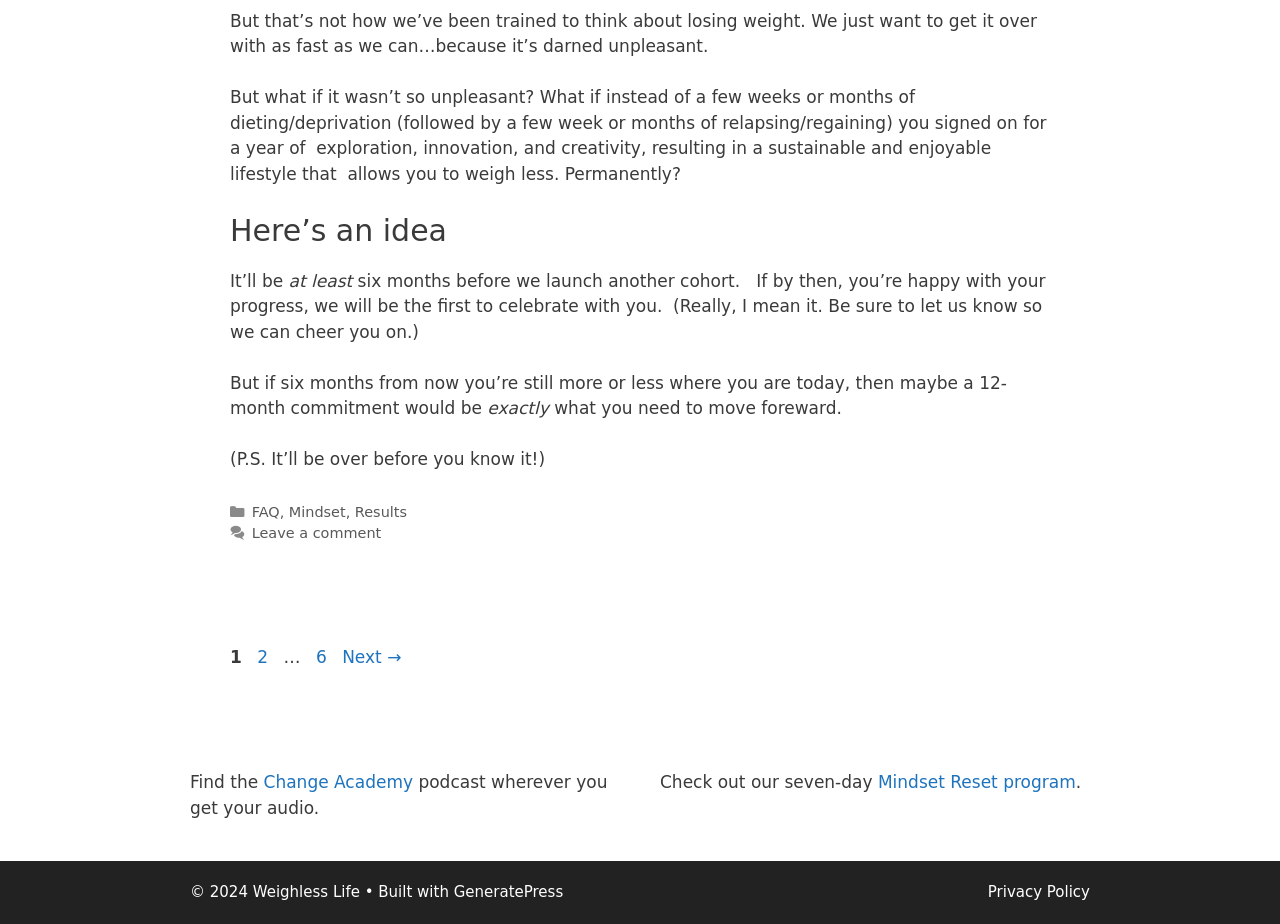What is the purpose of the 'Mindset Reset program'?
Please provide a single word or phrase as the answer based on the screenshot.

To reset mindset